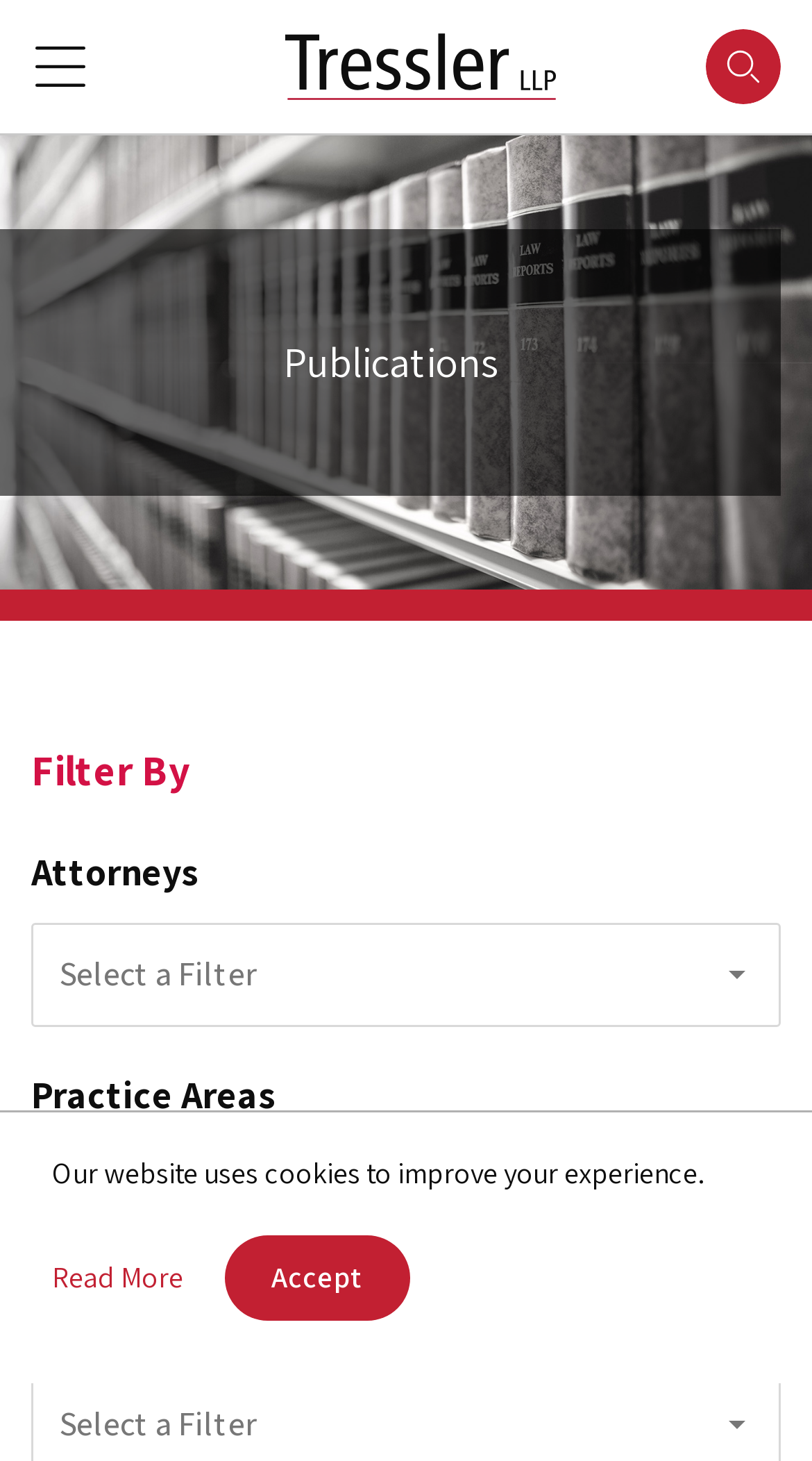Find the bounding box coordinates of the element I should click to carry out the following instruction: "View 'News' under 'NEWS & INSIGHTS'".

[0.0, 0.42, 0.846, 0.495]